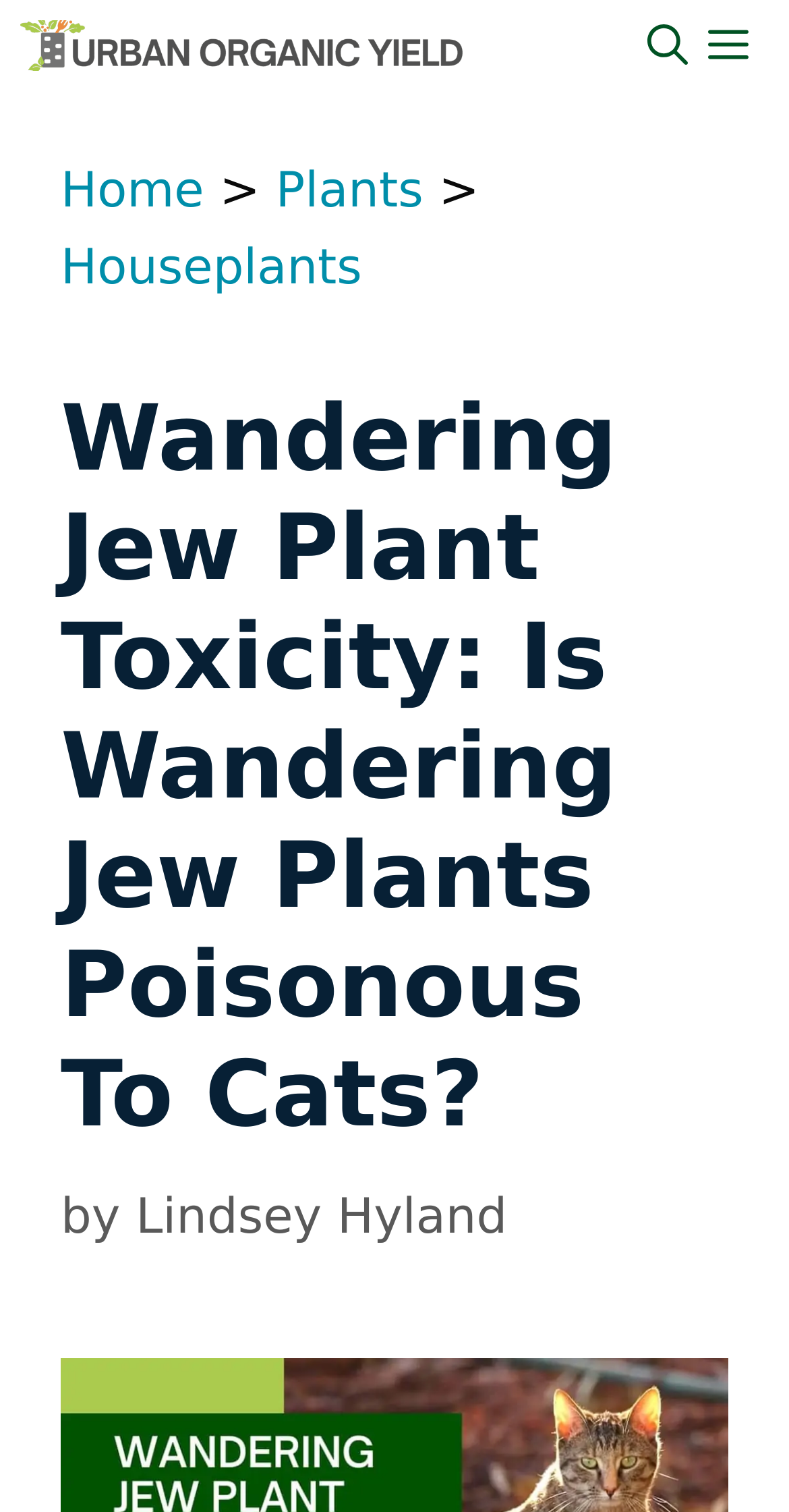What is the website's logo?
Could you answer the question in a detailed manner, providing as much information as possible?

The website's logo is an image located at the top-left corner of the webpage, with a bounding box coordinate of [0.026, 0.0, 0.587, 0.06]. It is an image with the text 'UrbanOrganicYield.com' written on it.